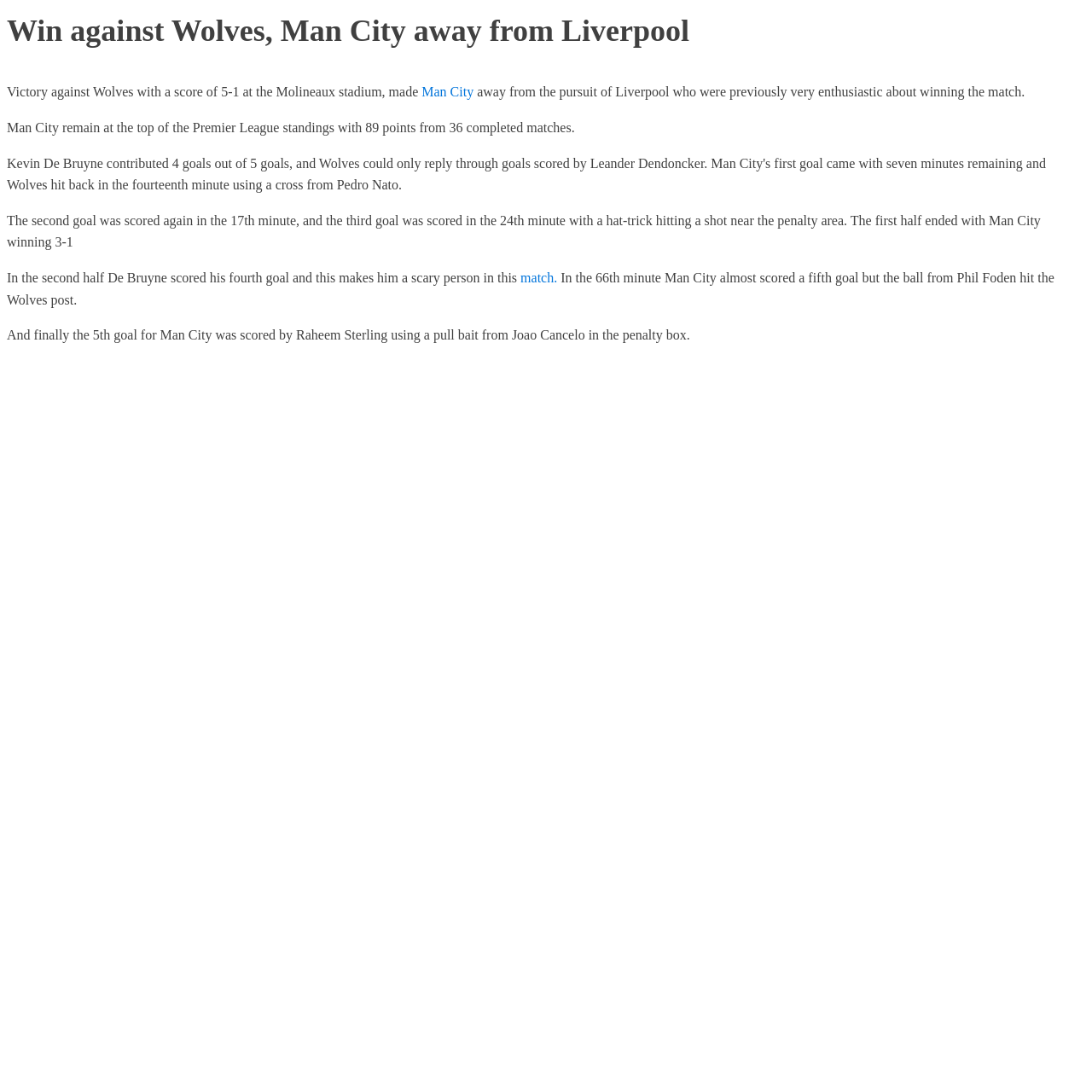Please give a short response to the question using one word or a phrase:
What was the score at the end of the first half?

3-1